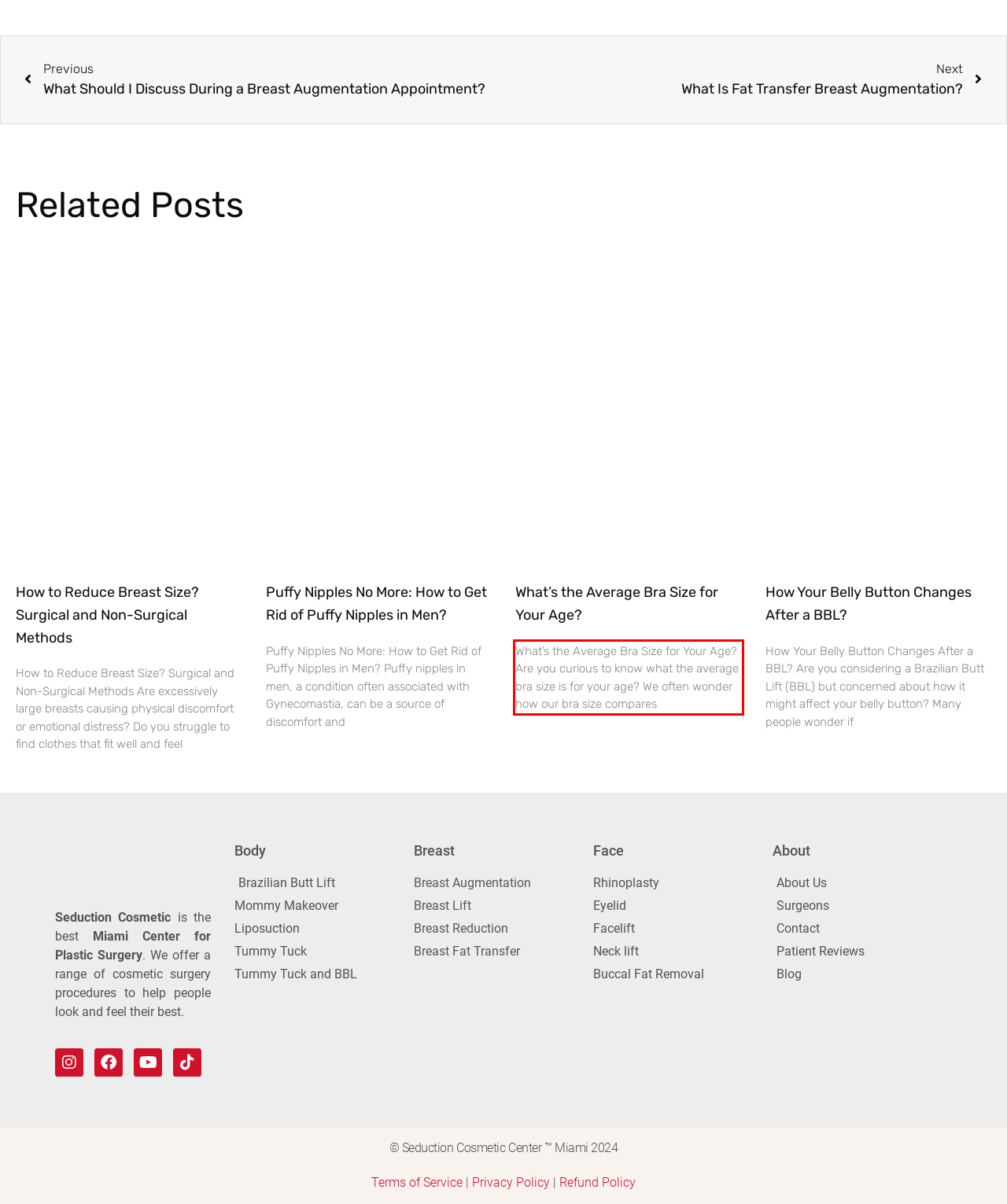Examine the screenshot of the webpage, locate the red bounding box, and perform OCR to extract the text contained within it.

What’s the Average Bra Size for Your Age? Are you curious to know what the average bra size is for your age? We often wonder how our bra size compares